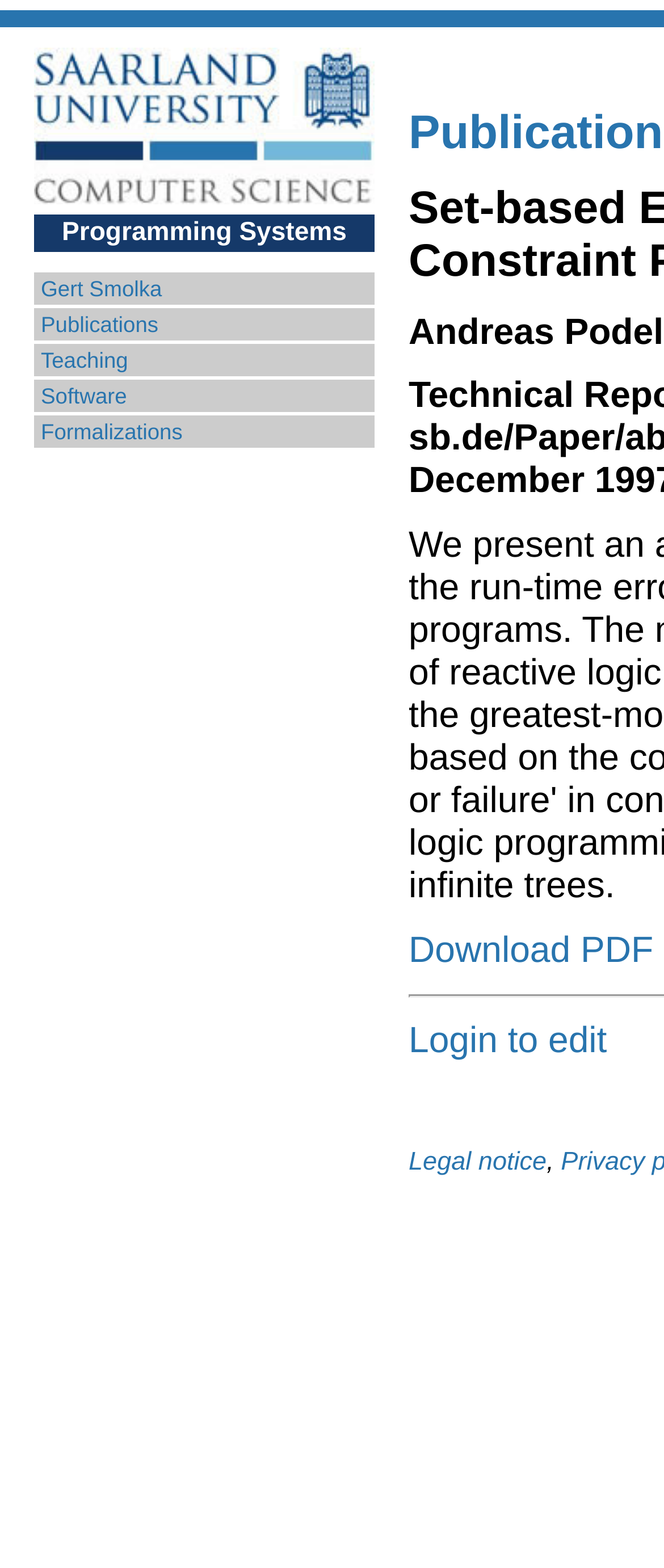Determine the bounding box coordinates of the area to click in order to meet this instruction: "view Gert Smolka's profile".

[0.062, 0.176, 0.244, 0.192]